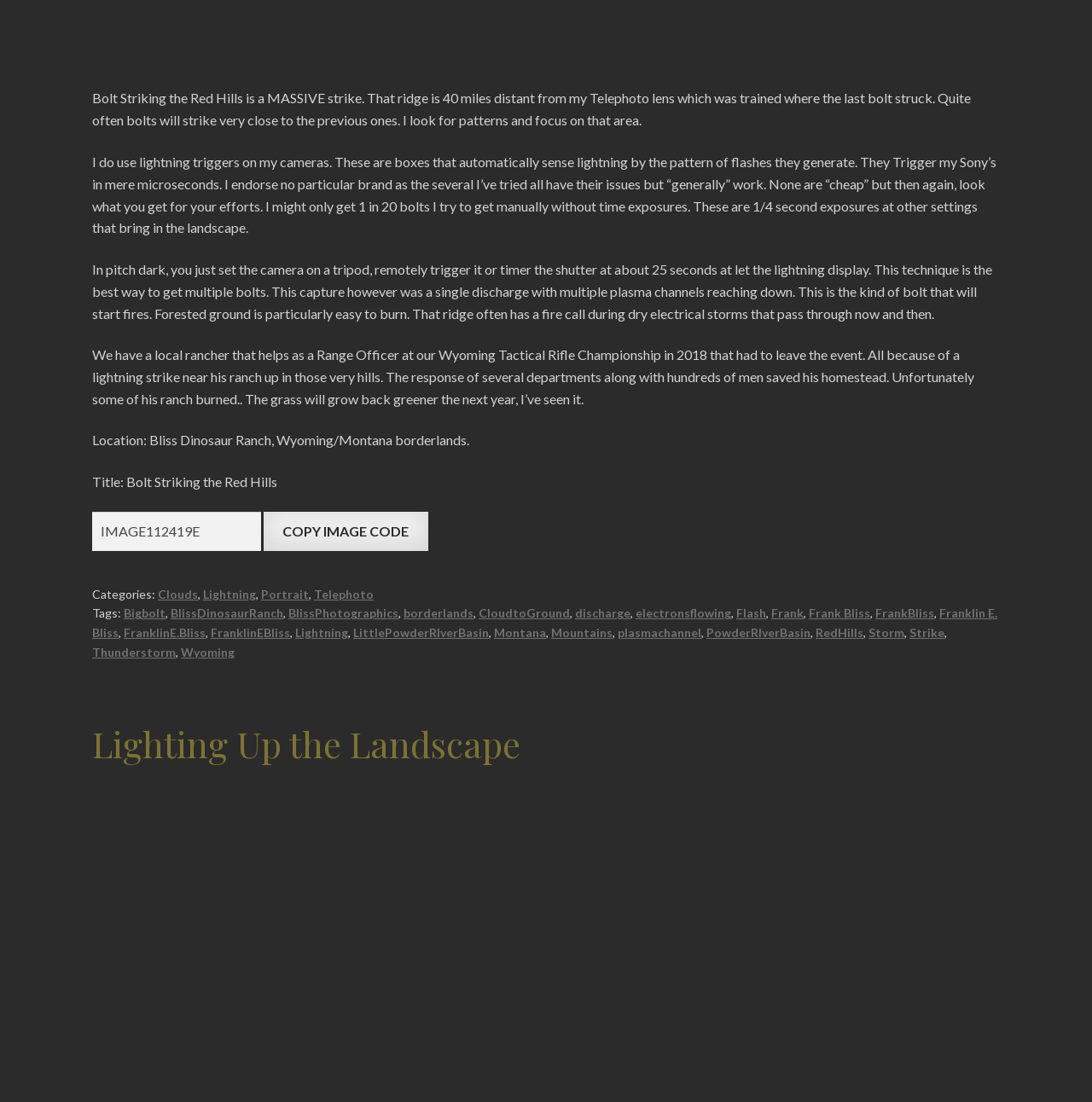Highlight the bounding box of the UI element that corresponds to this description: "Lighting Up the Landscape".

[0.084, 0.653, 0.477, 0.697]